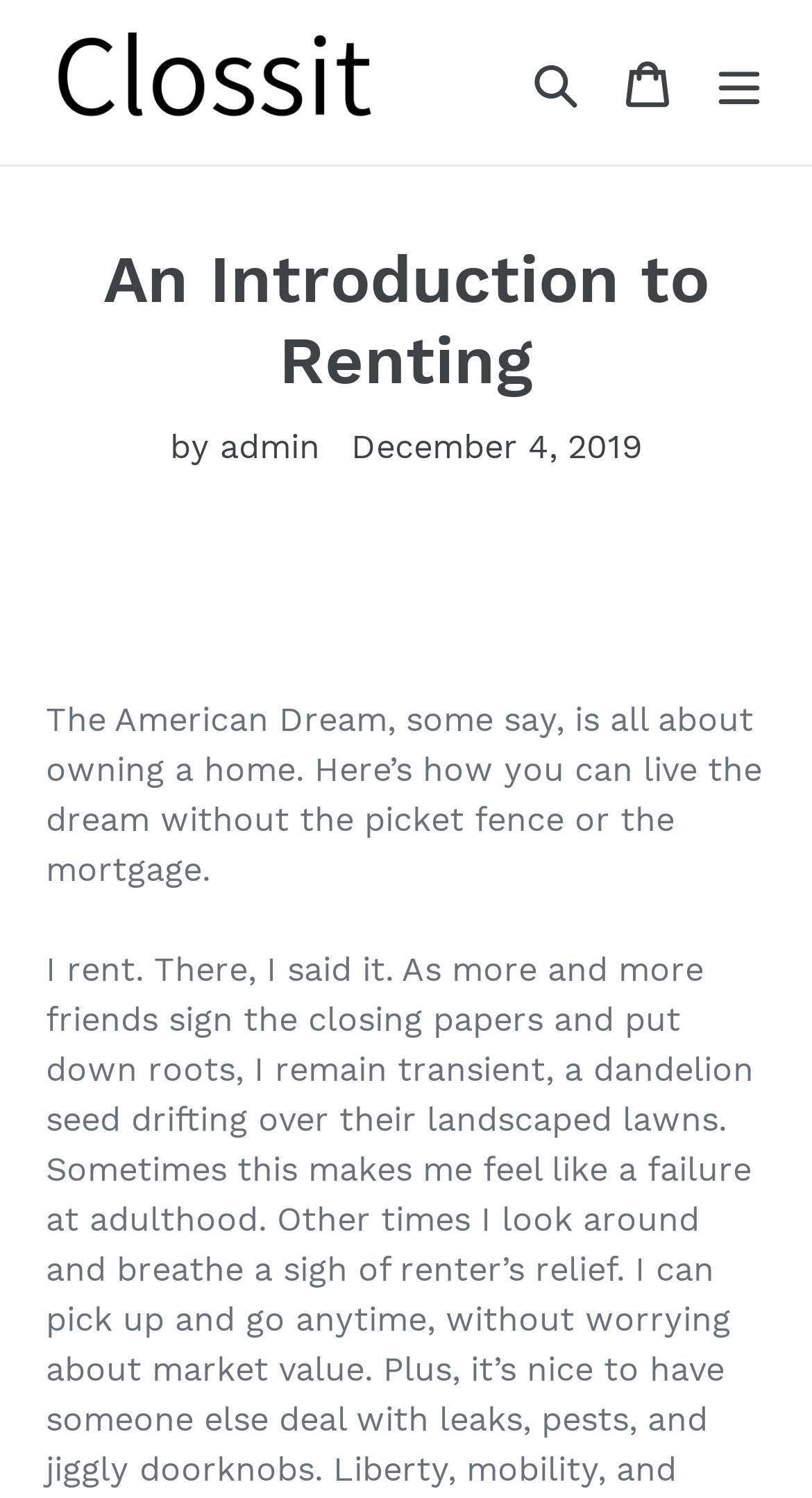What is the author of the article?
Give a one-word or short-phrase answer derived from the screenshot.

admin